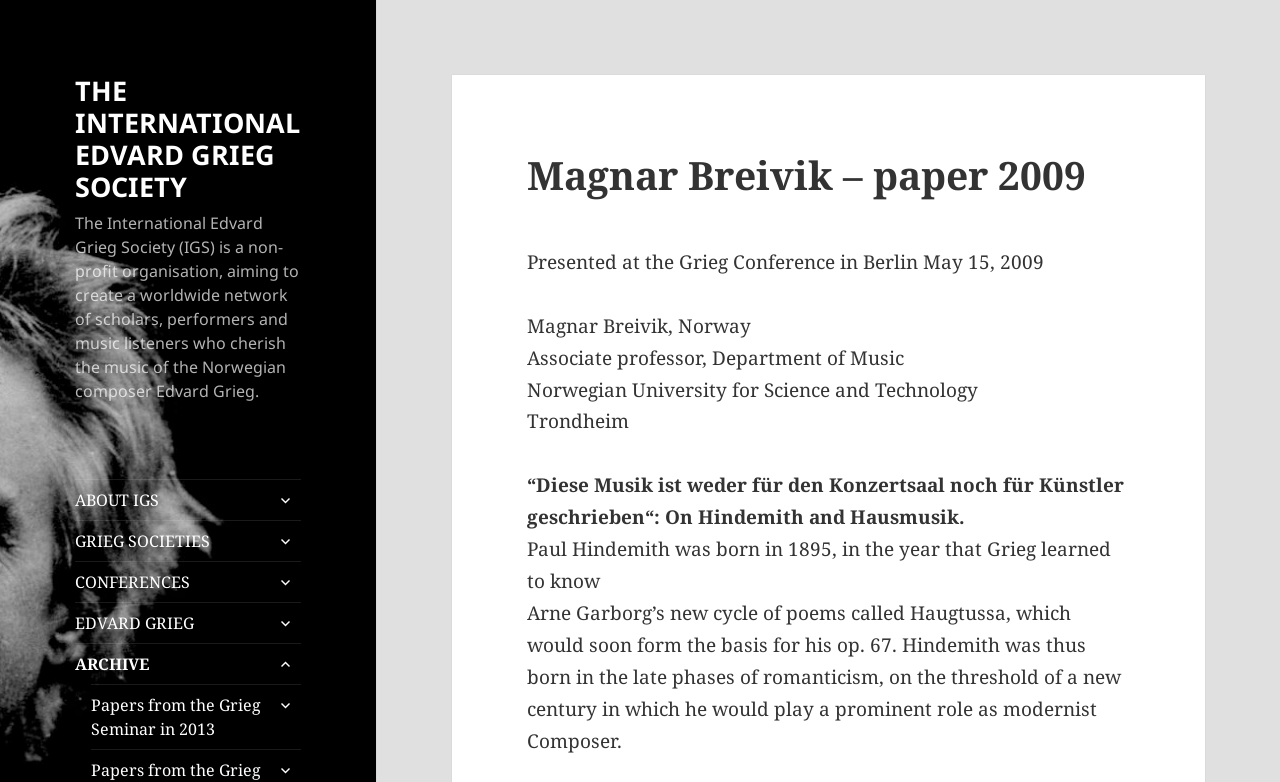Please provide a brief answer to the following inquiry using a single word or phrase:
Where was the Grieg Conference held?

Berlin